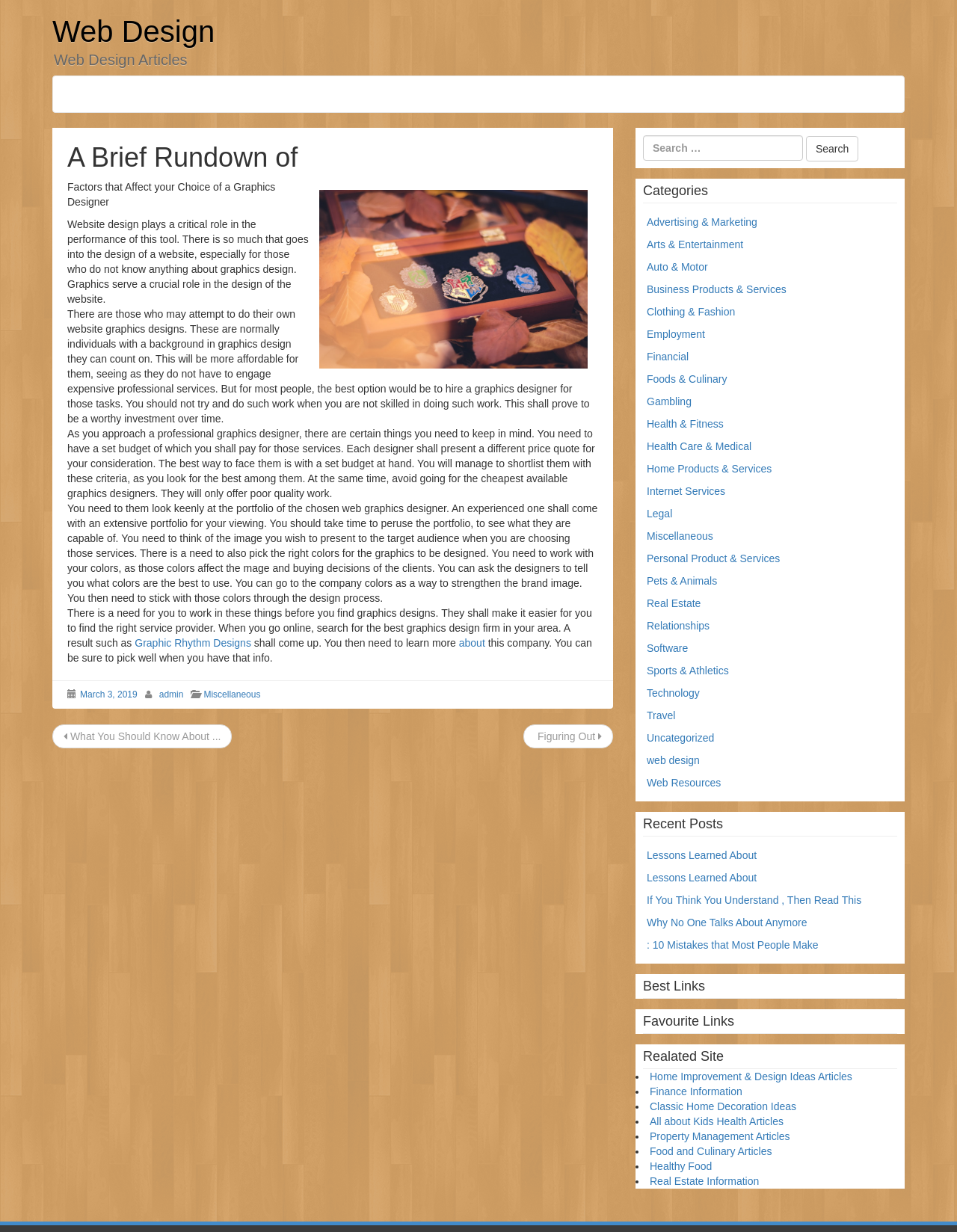What is the topic of the article? Observe the screenshot and provide a one-word or short phrase answer.

Web Design